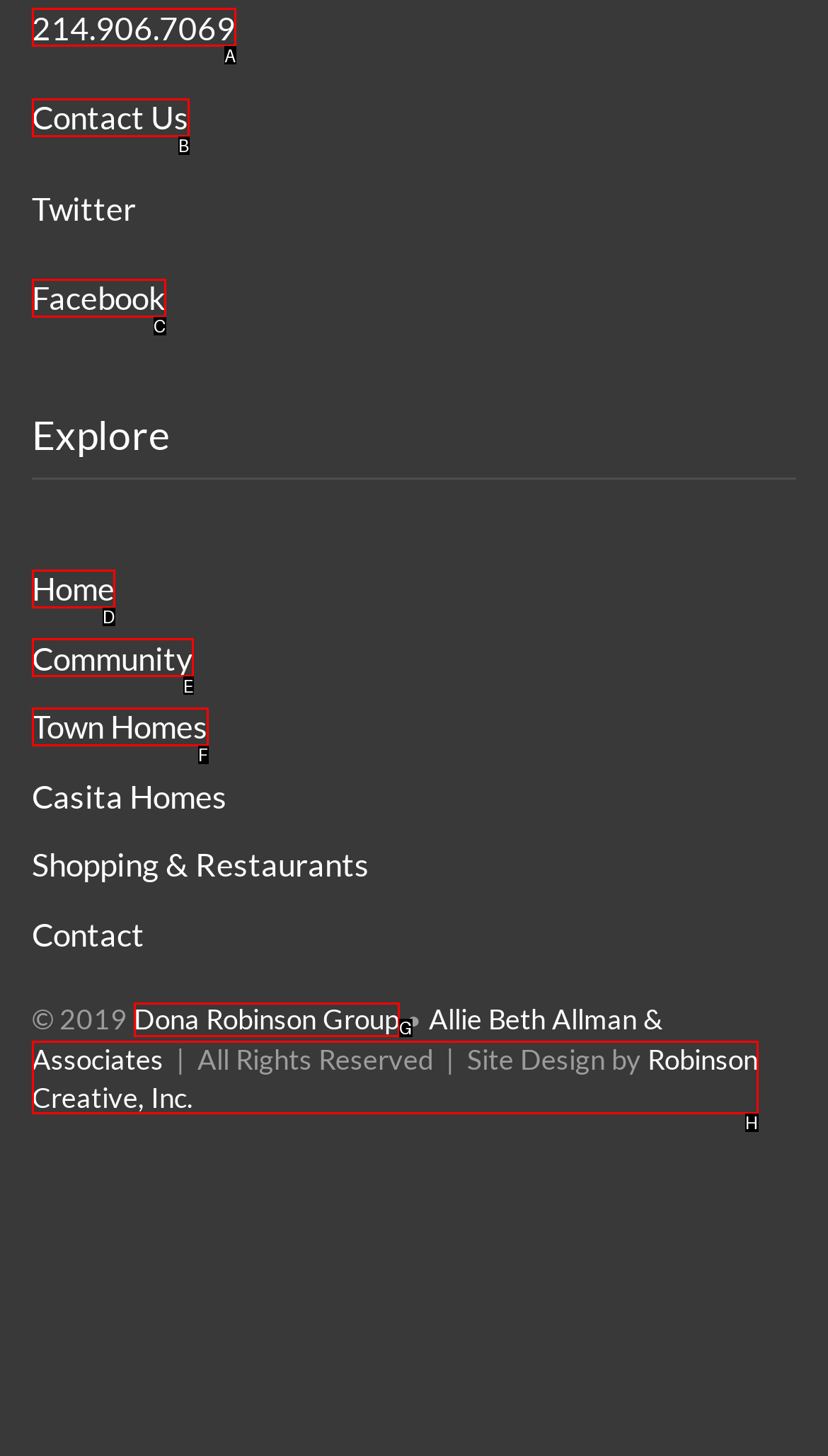Please determine which option aligns with the description: Robinson Creative, Inc.. Respond with the option’s letter directly from the available choices.

H